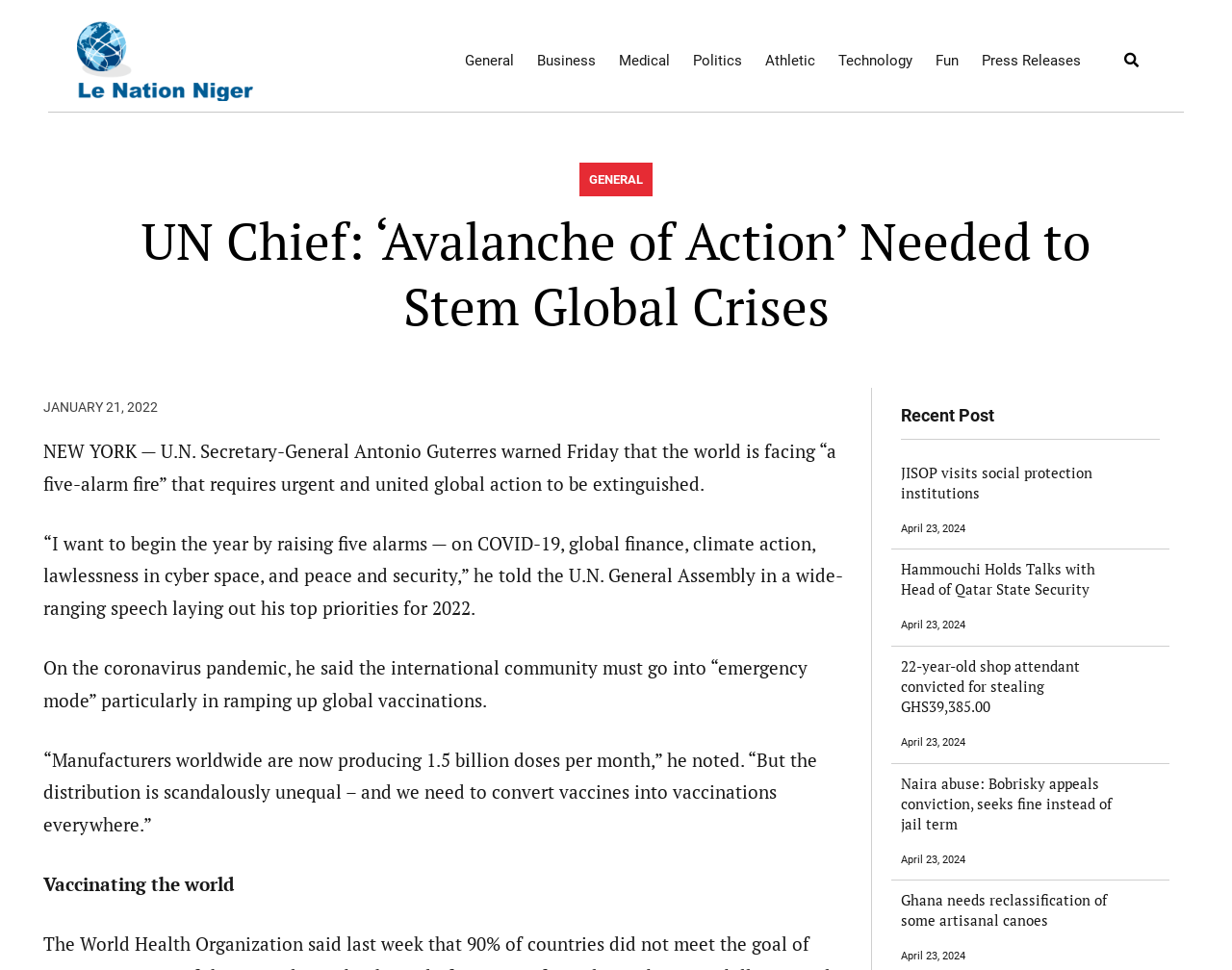Identify the bounding box coordinates of the part that should be clicked to carry out this instruction: "Read the news about Hammouchi Holds Talks with Head of Qatar State Security".

[0.731, 0.577, 0.91, 0.618]